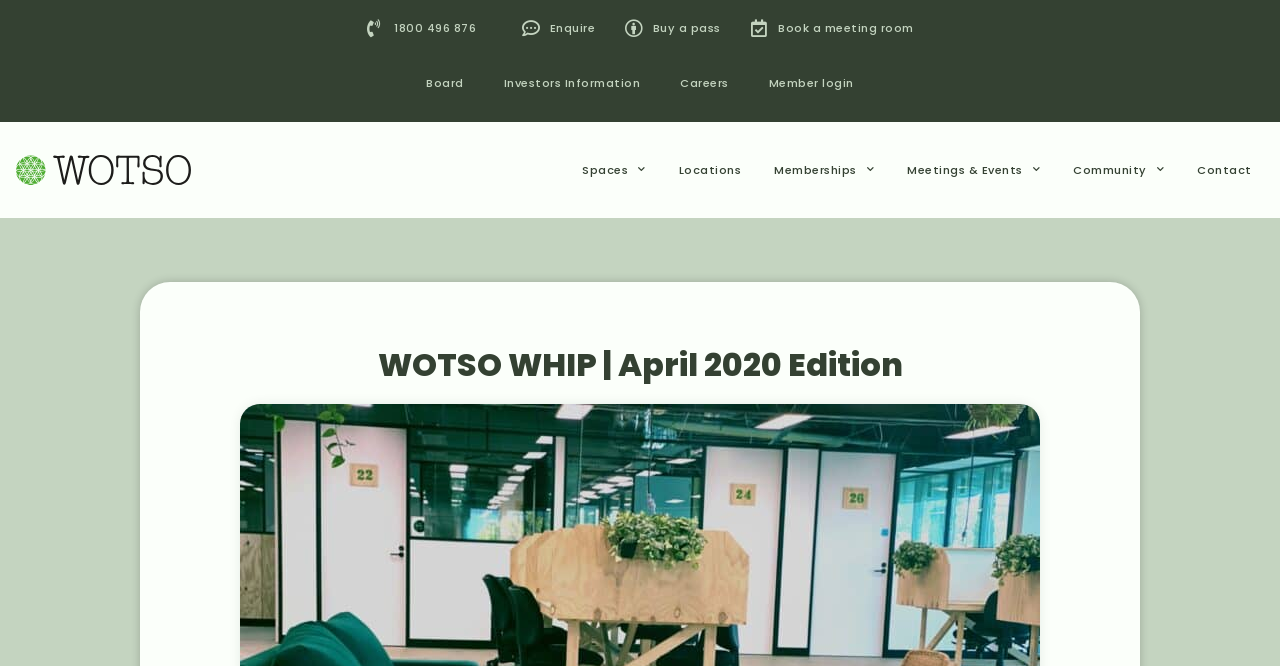Please identify the bounding box coordinates of where to click in order to follow the instruction: "Click the 'Book a meeting room' link".

[0.586, 0.024, 0.714, 0.06]